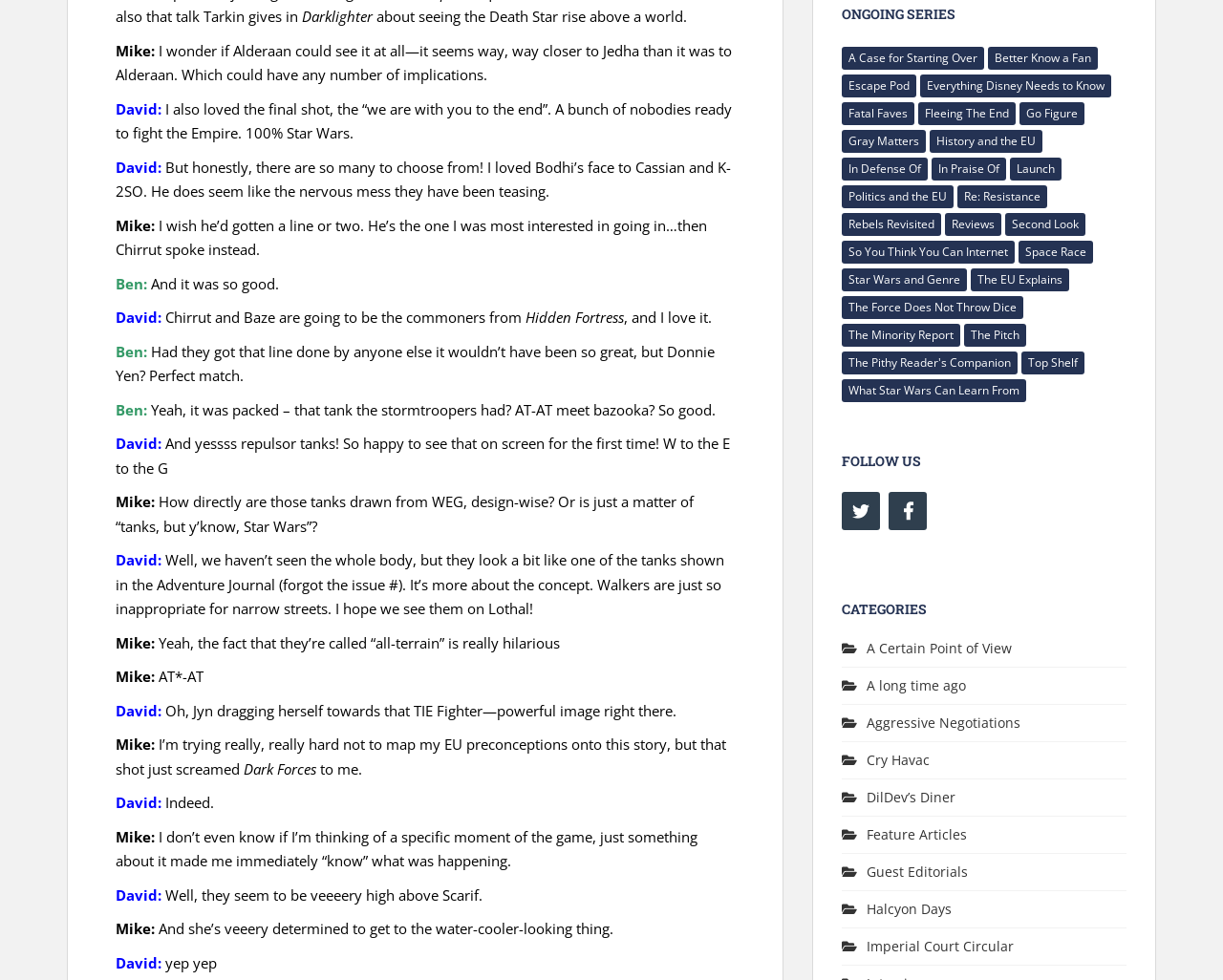Analyze the image and provide a detailed answer to the question: How many links are there in the ONGOING SERIES section?

I counted the number of links under the 'ONGOING SERIES' heading, starting from 'A Case for Starting Over (6 items)' to 'What Star Wars Can Learn From (29 items)', and found a total of 17 links.